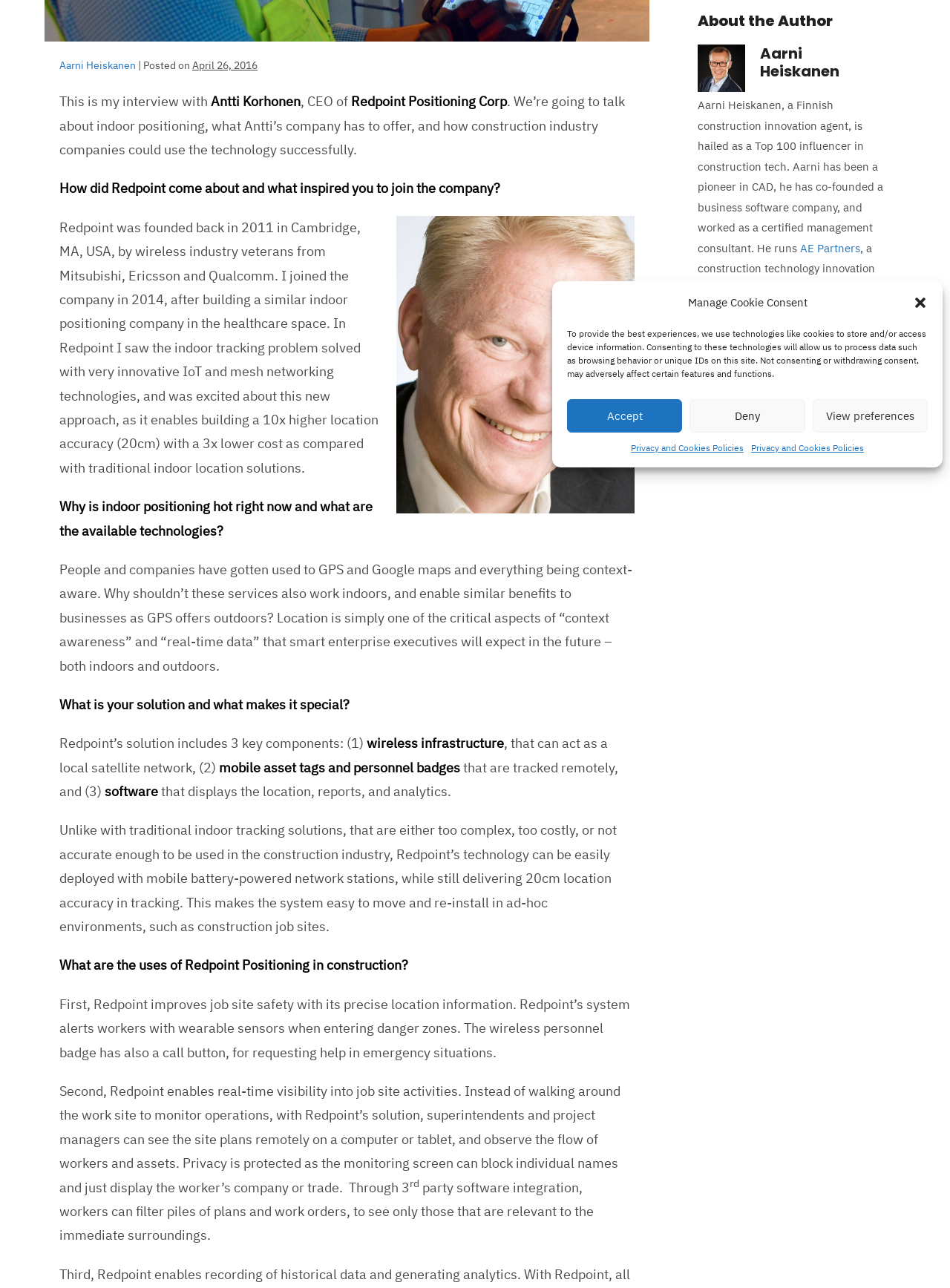Identify the bounding box of the UI element that matches this description: "AE Partners".

[0.842, 0.186, 0.905, 0.198]